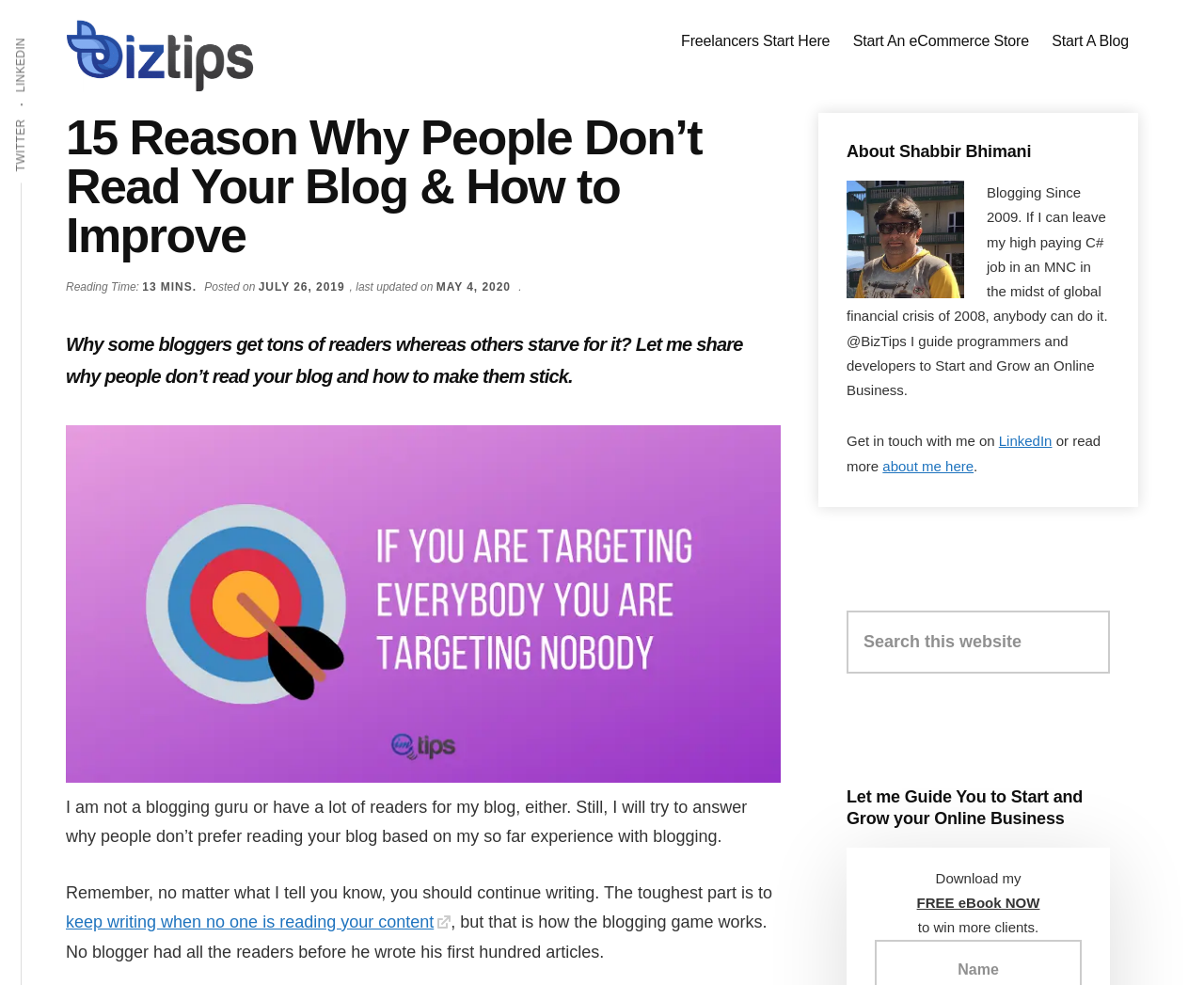What is the author's profession?
Using the visual information, reply with a single word or short phrase.

Programmer/Developer